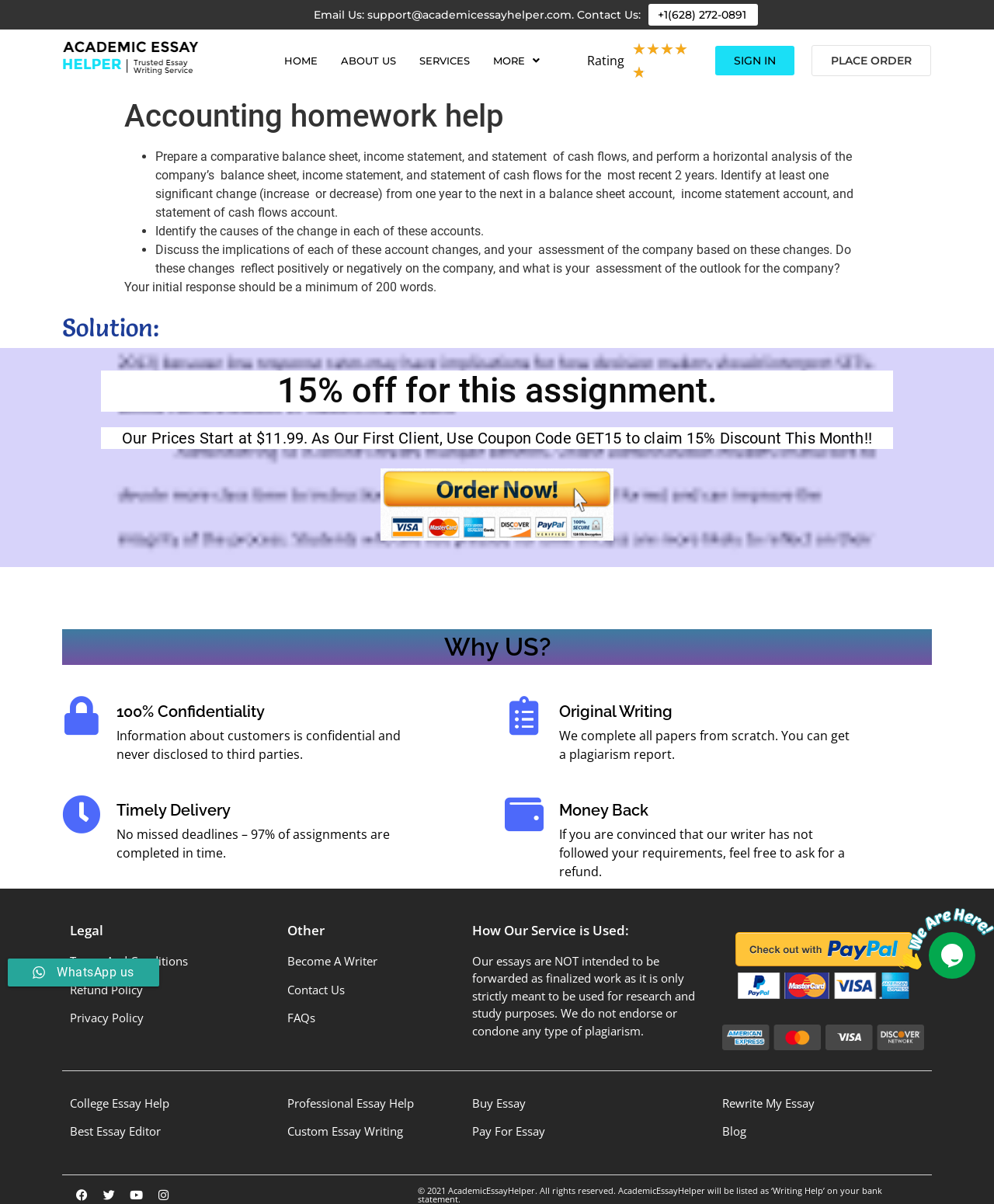Create a full and detailed caption for the entire webpage.

This webpage is an academic essay helper service, offering accounting homework help. At the top, there is a logo on the left, followed by a navigation menu with links to "HOME", "ABOUT US", "SERVICES", and "MORE". On the right side, there is a rating of 4.8/5 and links to "SIGN IN" and "PLACE ORDER". 

Below the navigation menu, there is a main section with a heading "Accounting homework help" and a list of three tasks, including preparing a comparative balance sheet, identifying the causes of changes in accounts, and discussing the implications of these changes. 

Further down, there is a section with a heading "Solution:" and a promotional offer of 15% off for this assignment. Below this, there are sections highlighting the benefits of using this service, including "Why US?", "100% Confidentiality", "Timely Delivery", "Original Writing", and "Money Back". 

At the bottom of the page, there are links to "Legal" information, including "Terms And Conditions", "Refund Policy", and "Privacy Policy", as well as links to "Other" resources, such as "Become A Writer", "Contact Us", and "FAQs". There is also a section explaining "How Our Service is Used:" and a disclaimer about plagiarism. 

On the right side, there are links to related services, including "College Essay Help", "Best Essay Editor", and "Custom Essay Writing". There is also a chat widget on the bottom right corner, allowing users to contact the service via WhatsApp or through an iframe chat widget.